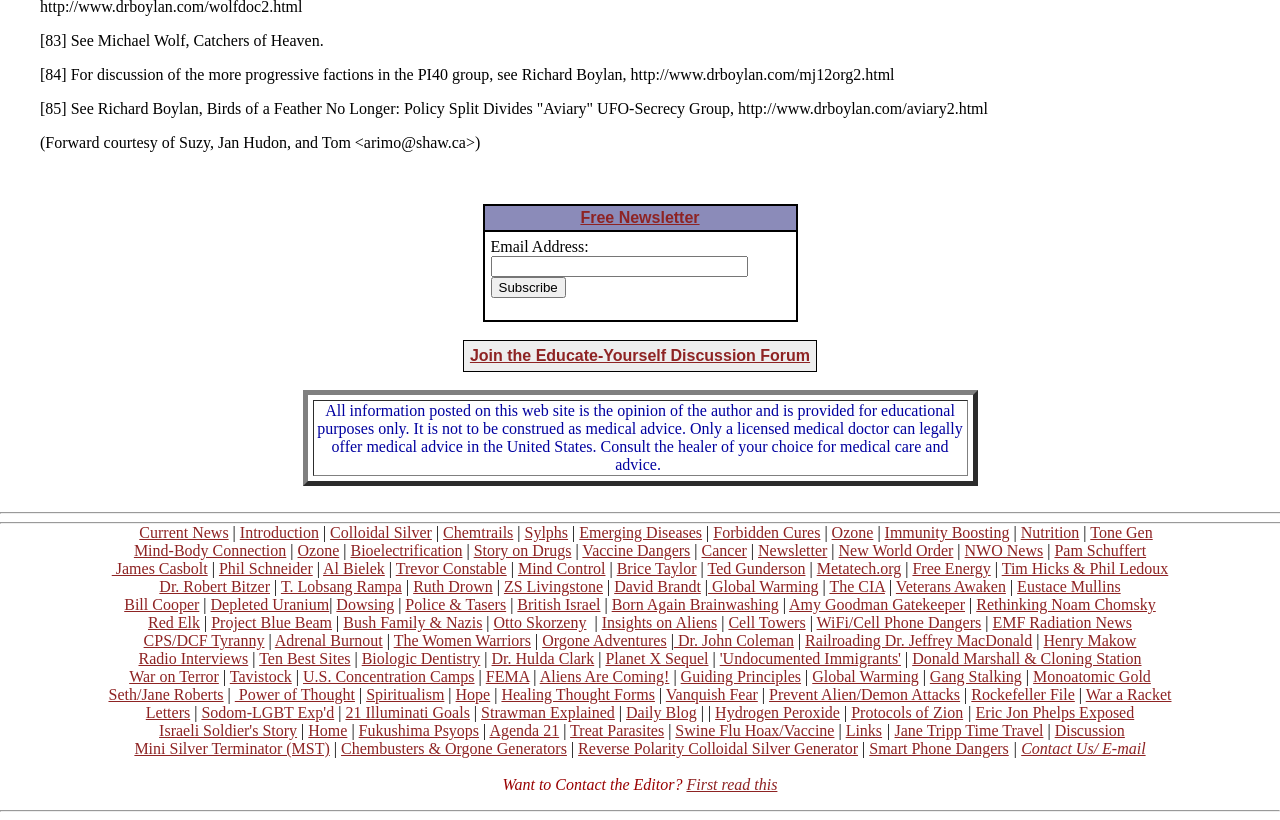Find the bounding box coordinates for the area that must be clicked to perform this action: "Check the laser procedure image".

None